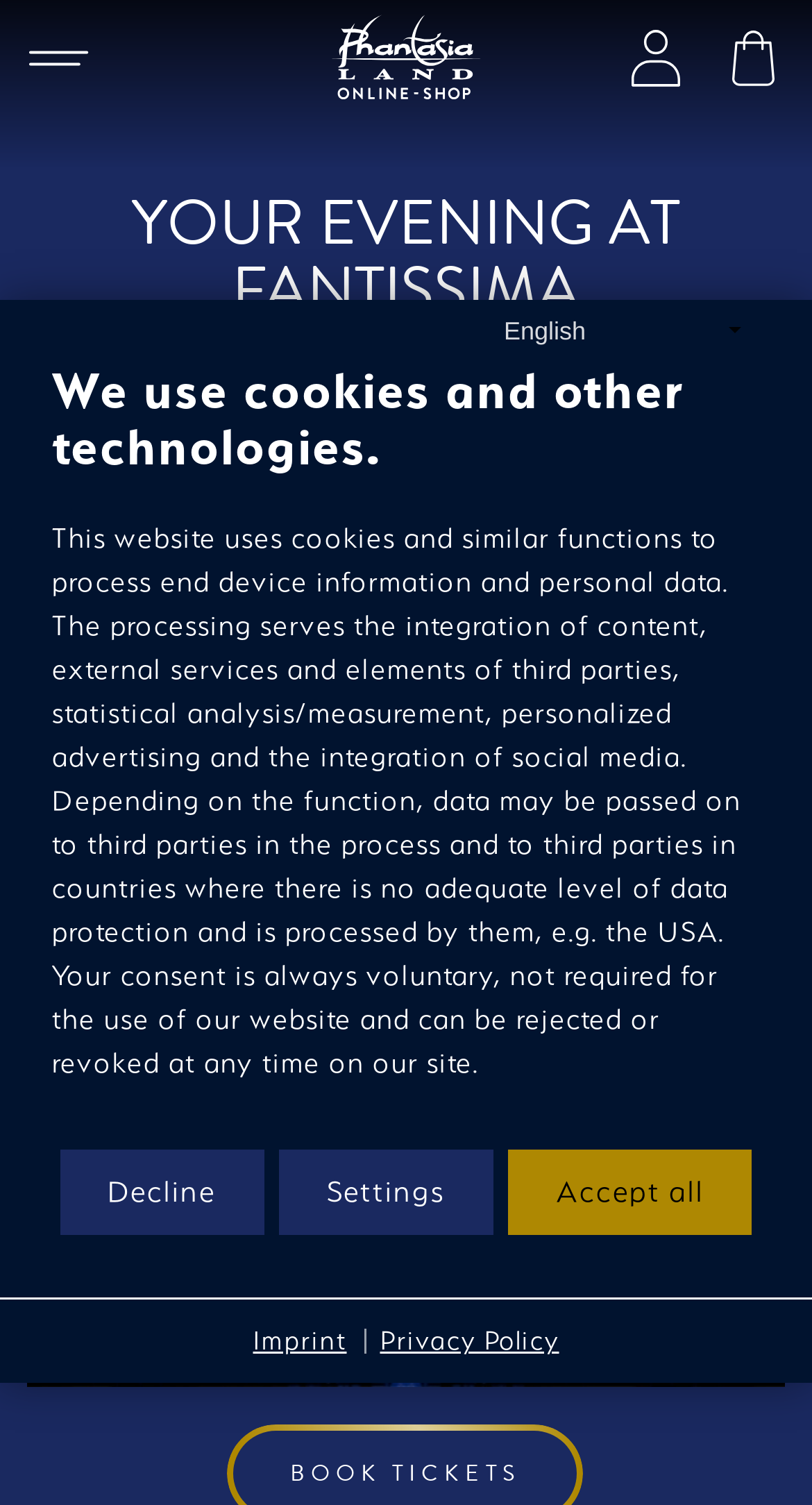Give a comprehensive overview of the webpage, including key elements.

This webpage is about the "Dinner show Fantissima" at Phantasialand. At the top left, there is a button to open the menu. Next to it, there are three links: "Phantasialand Onlineshop" with an accompanying image, "Account", and "Shopping cart". 

Below these links, there is a heading that reads "YOUR EVENING AT FANTISSIMA". Underneath this heading, there is a horizontal separator line. Below the separator, there is a text that states the duration of the dinner show, "from 22.09.2023 to 29.06.2024". Another horizontal separator line follows, separating the top section from the rest of the page.

The main content of the page is a dialog box that informs users about the website's use of cookies and other technologies. Within this dialog, there is a combobox to switch languages. Below the combobox, there is a long paragraph of text that explains how the website uses cookies and personal data. The text also mentions that users can revoke their consent at any time.

At the bottom of the dialog, there are three buttons: "Decline", "Settings", and "Accept all". Below the dialog, there is a group of links, including "Imprint" and "Privacy Policy", which are positioned at the bottom of the page.